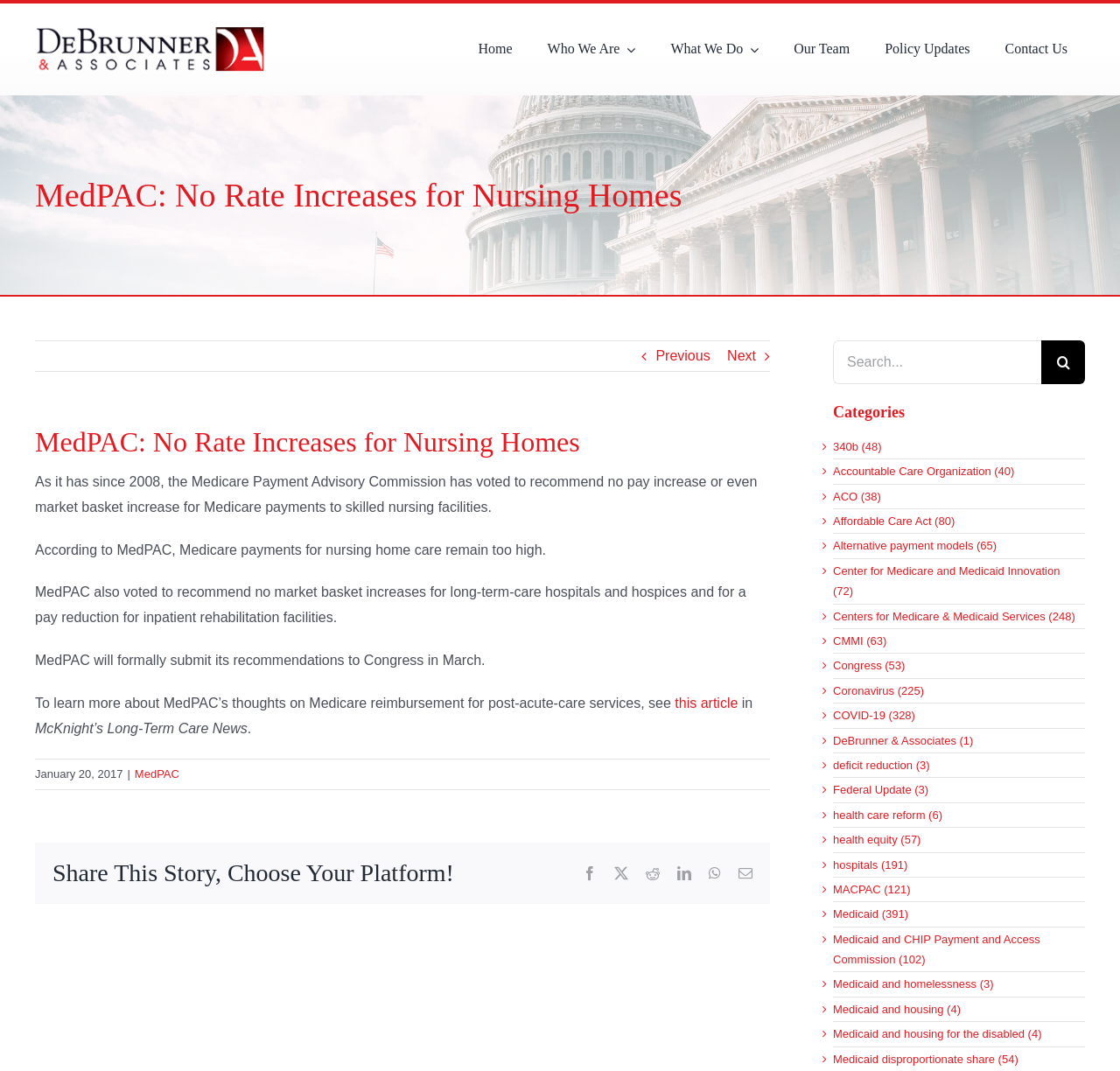Summarize the webpage with intricate details.

This webpage is about MedPAC's decision to recommend no pay increase or market basket increase for Medicare payments to skilled nursing facilities. The page has a logo of DeBrunner & Associates at the top left corner, and a navigation menu at the top right corner with links to "Home", "Who We Are", "What We Do", "Our Team", "Policy Updates", and "Contact Us".

Below the navigation menu, there is a heading that reads "MedPAC: No Rate Increases for Nursing Homes". Underneath this heading, there are two links to navigate to previous and next articles. The main article content is divided into several paragraphs, which discuss MedPAC's decision and its implications. The text explains that MedPAC has voted to recommend no pay increase or market basket increase for Medicare payments to skilled nursing facilities, and that Medicare payments for nursing home care remain too high.

To the right of the article, there is a search bar with a search button. Below the search bar, there are categories listed, each with a number of related articles in parentheses. The categories include "340b", "Accountable Care Organization", "ACO", and many others.

At the bottom of the page, there are social media links to share the story on Facebook, X, Reddit, LinkedIn, WhatsApp, and Email.